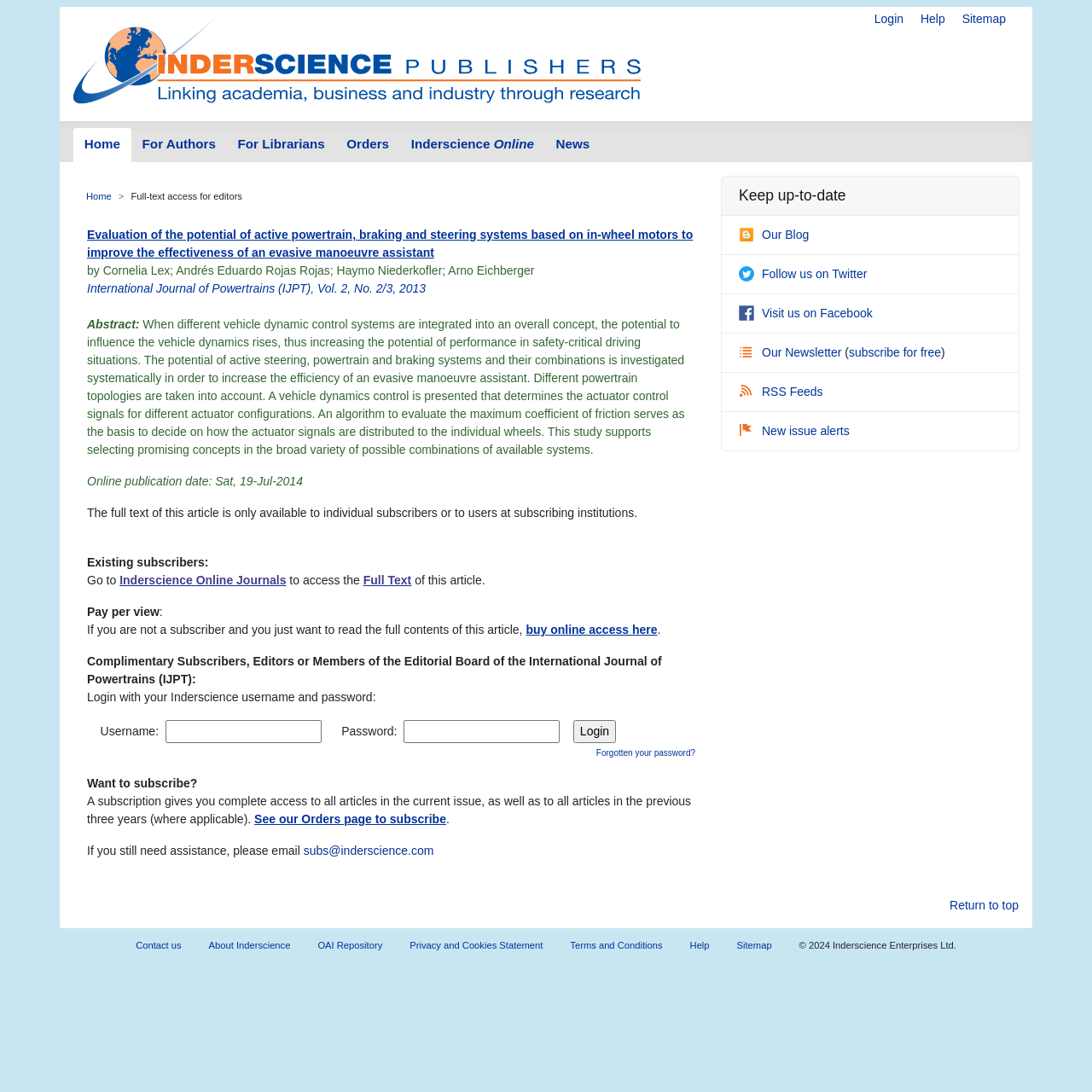Determine the bounding box coordinates of the region that needs to be clicked to achieve the task: "Click on the 'Search' button".

None